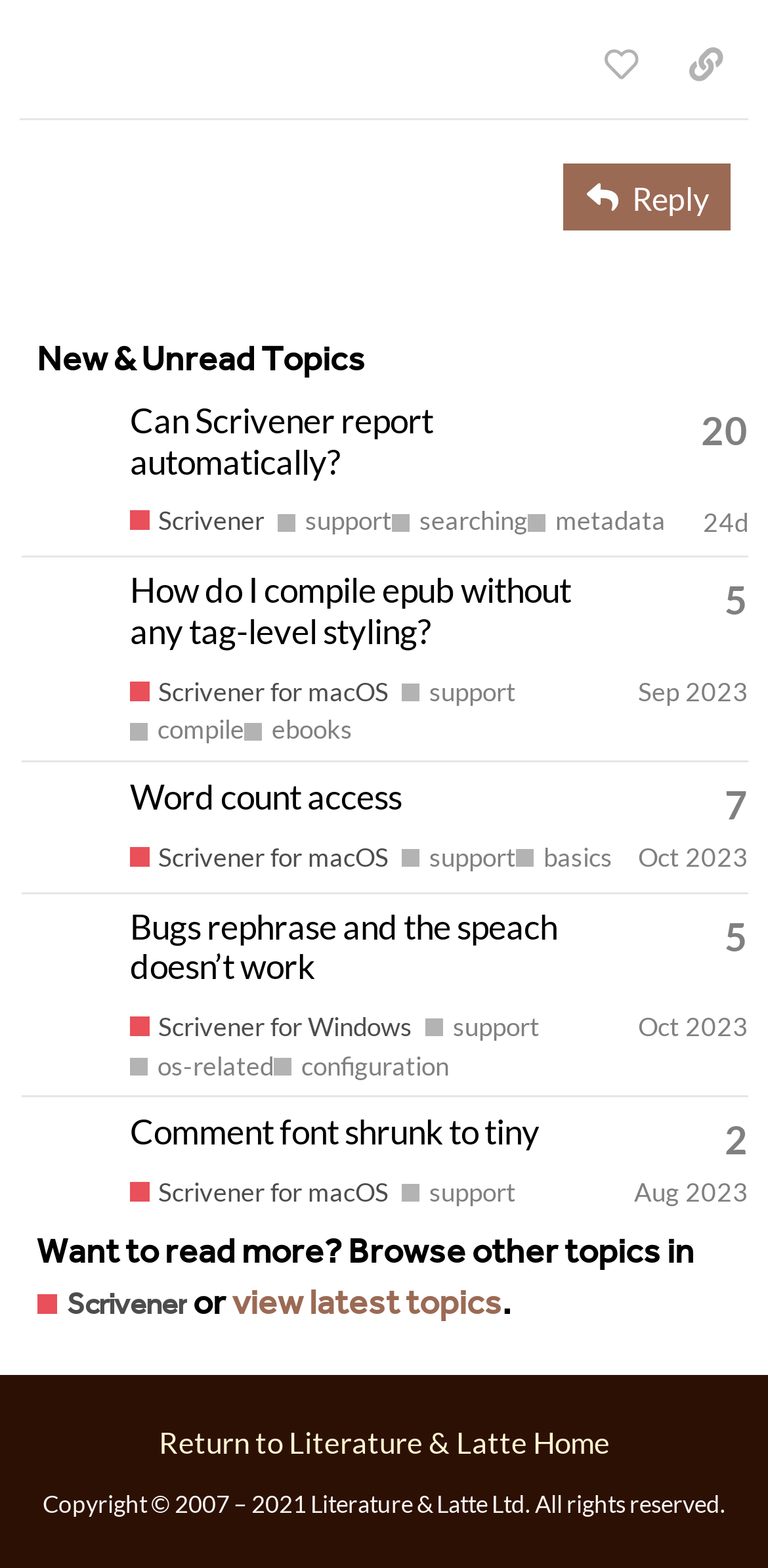Please specify the bounding box coordinates of the area that should be clicked to accomplish the following instruction: "View a topic". The coordinates should consist of four float numbers between 0 and 1, i.e., [left, top, right, bottom].

[0.027, 0.256, 0.974, 0.355]